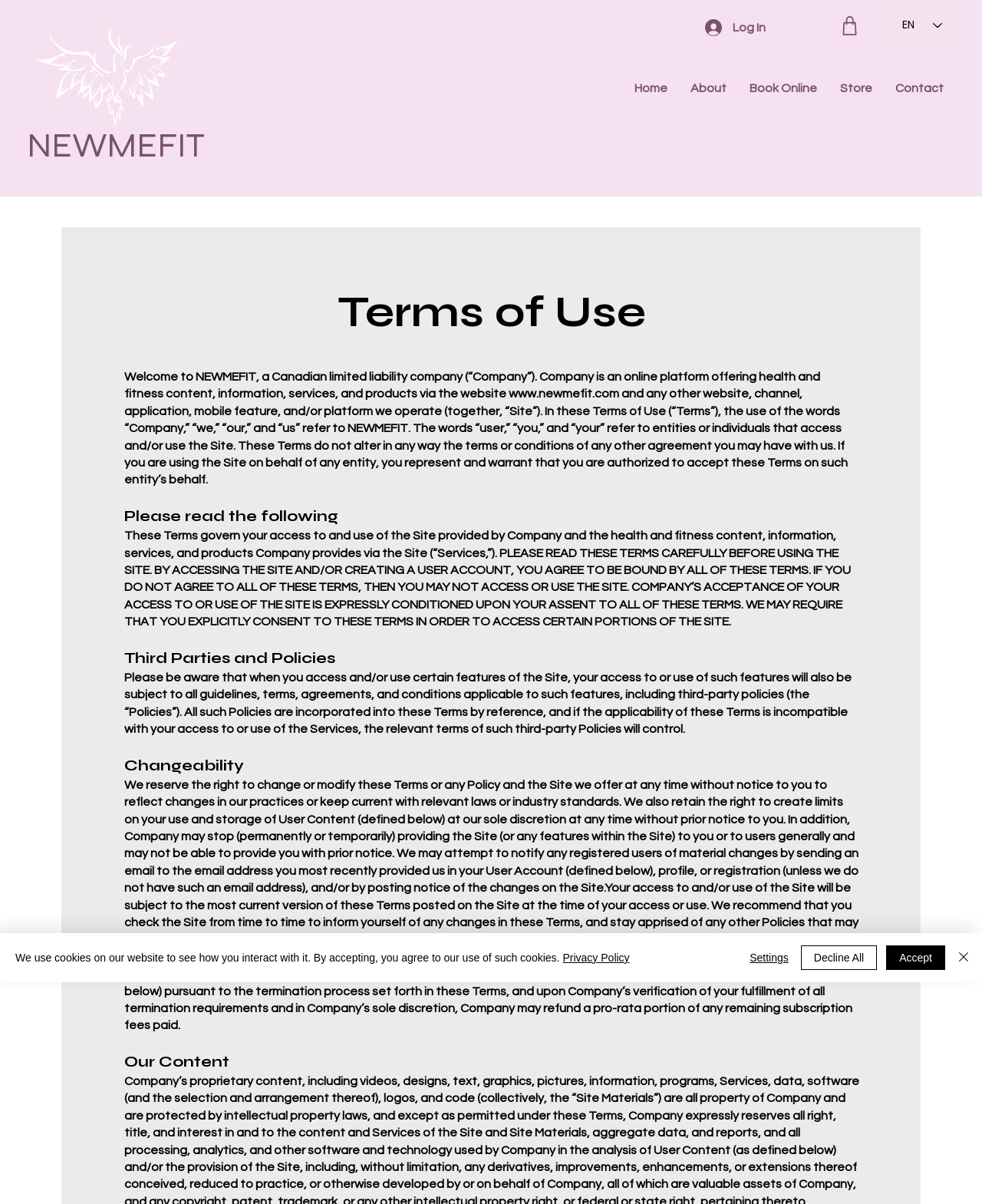What are the terms and conditions of using the website?
Look at the image and answer the question with a single word or phrase.

Terms of Use